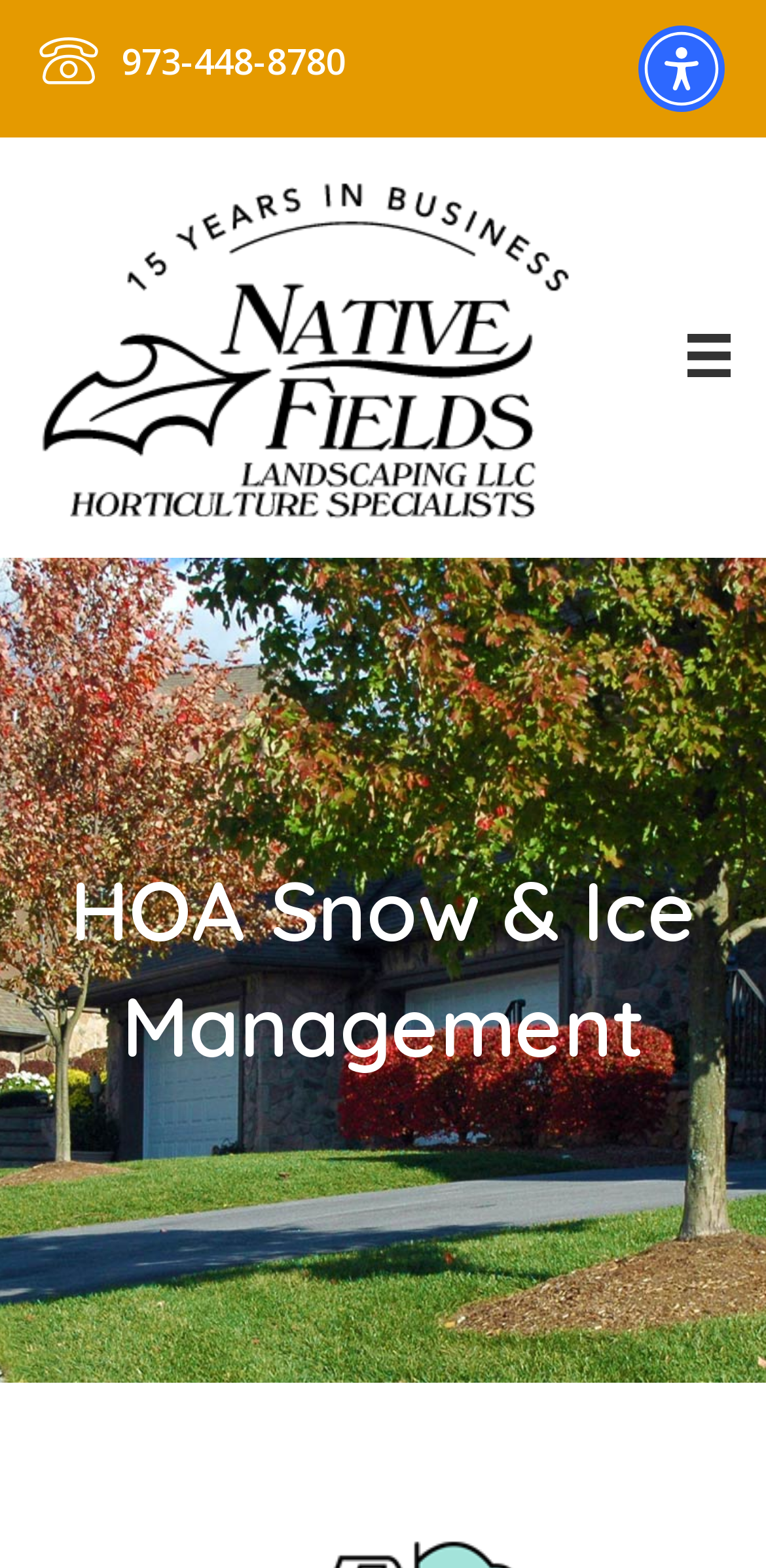From the given element description: "973-448-8780", find the bounding box for the UI element. Provide the coordinates as four float numbers between 0 and 1, in the order [left, top, right, bottom].

[0.159, 0.019, 0.451, 0.059]